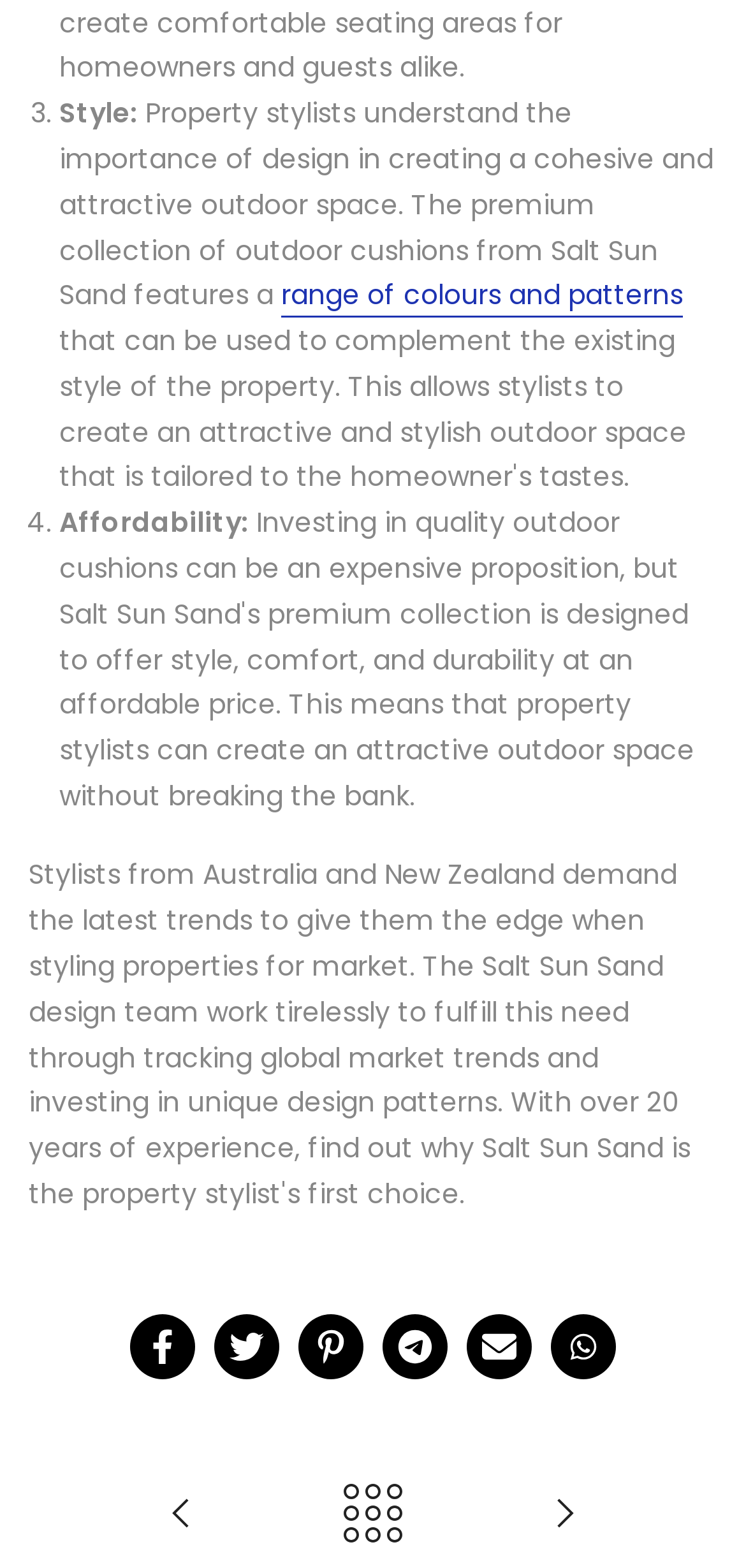Determine the bounding box coordinates of the UI element that matches the following description: "range of colours and patterns". The coordinates should be four float numbers between 0 and 1 in the format [left, top, right, bottom].

[0.377, 0.176, 0.915, 0.203]